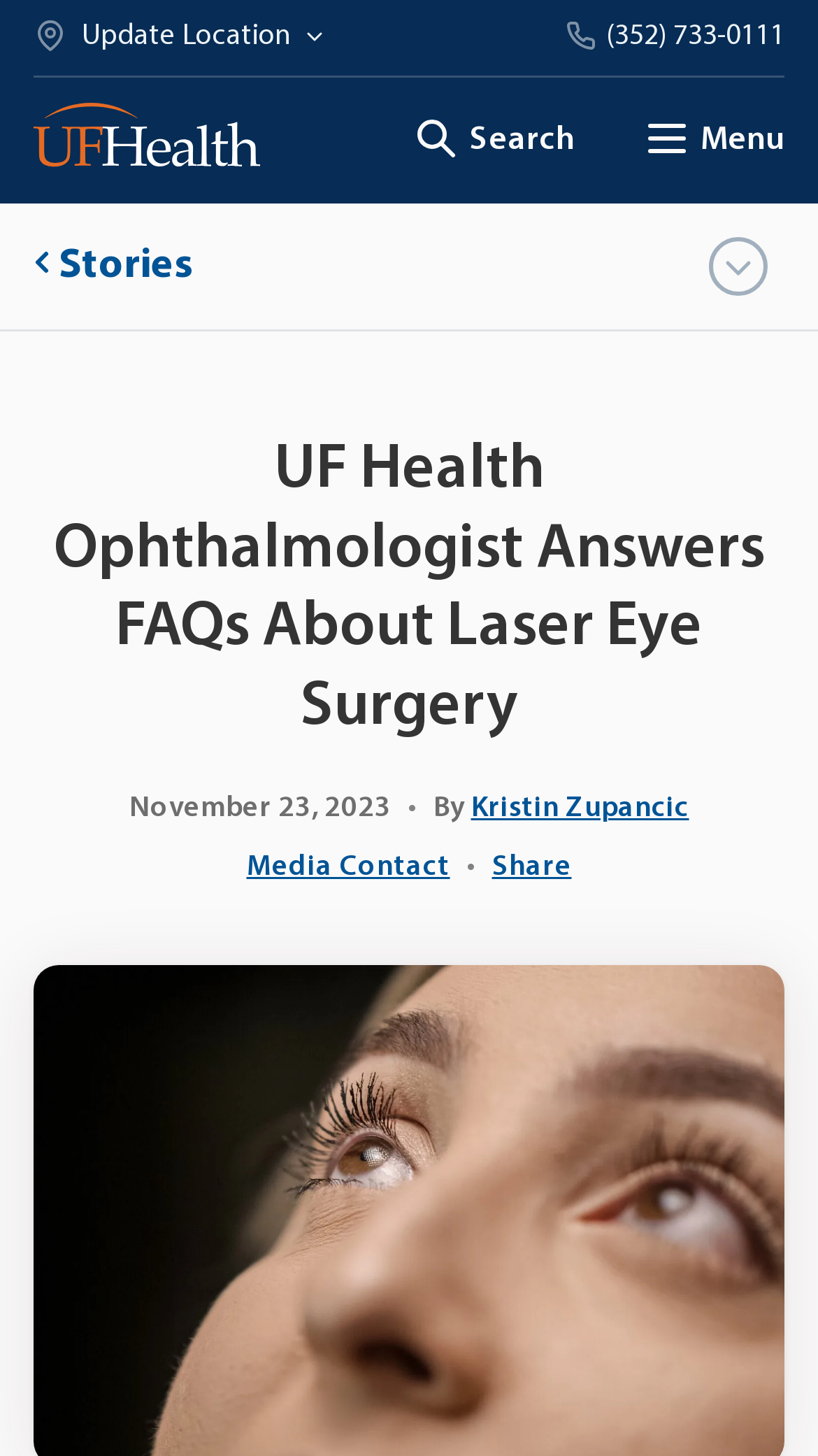Locate the bounding box coordinates of the element that needs to be clicked to carry out the instruction: "Go to UF Health Home". The coordinates should be given as four float numbers ranging from 0 to 1, i.e., [left, top, right, bottom].

[0.041, 0.085, 0.318, 0.108]